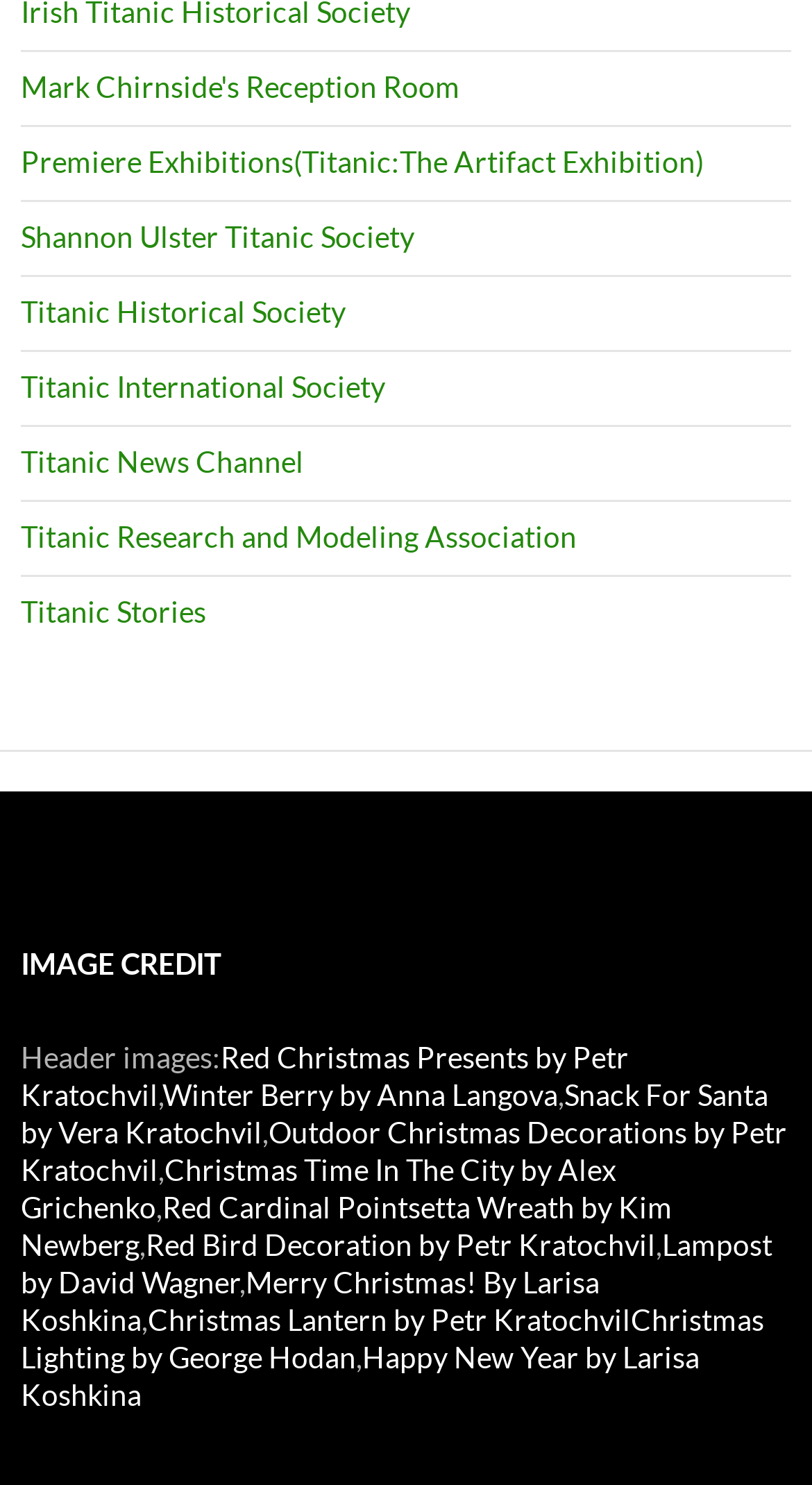What is the last link on the webpage? Examine the screenshot and reply using just one word or a brief phrase.

Happy New Year by Larisa Koshkina